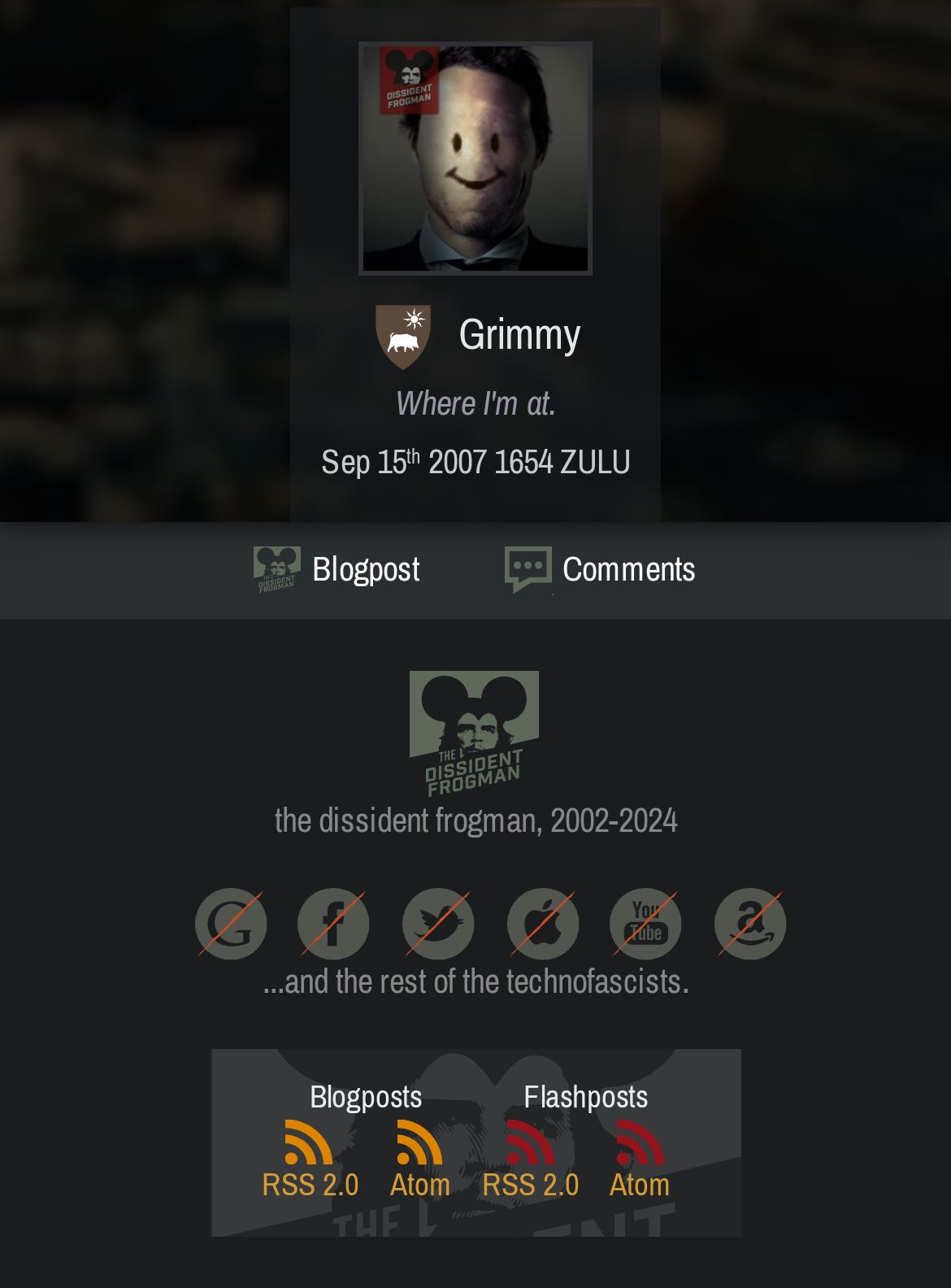What are the two types of feeds available?
Based on the image, provide your answer in one word or phrase.

RSS 2.0 and Atom